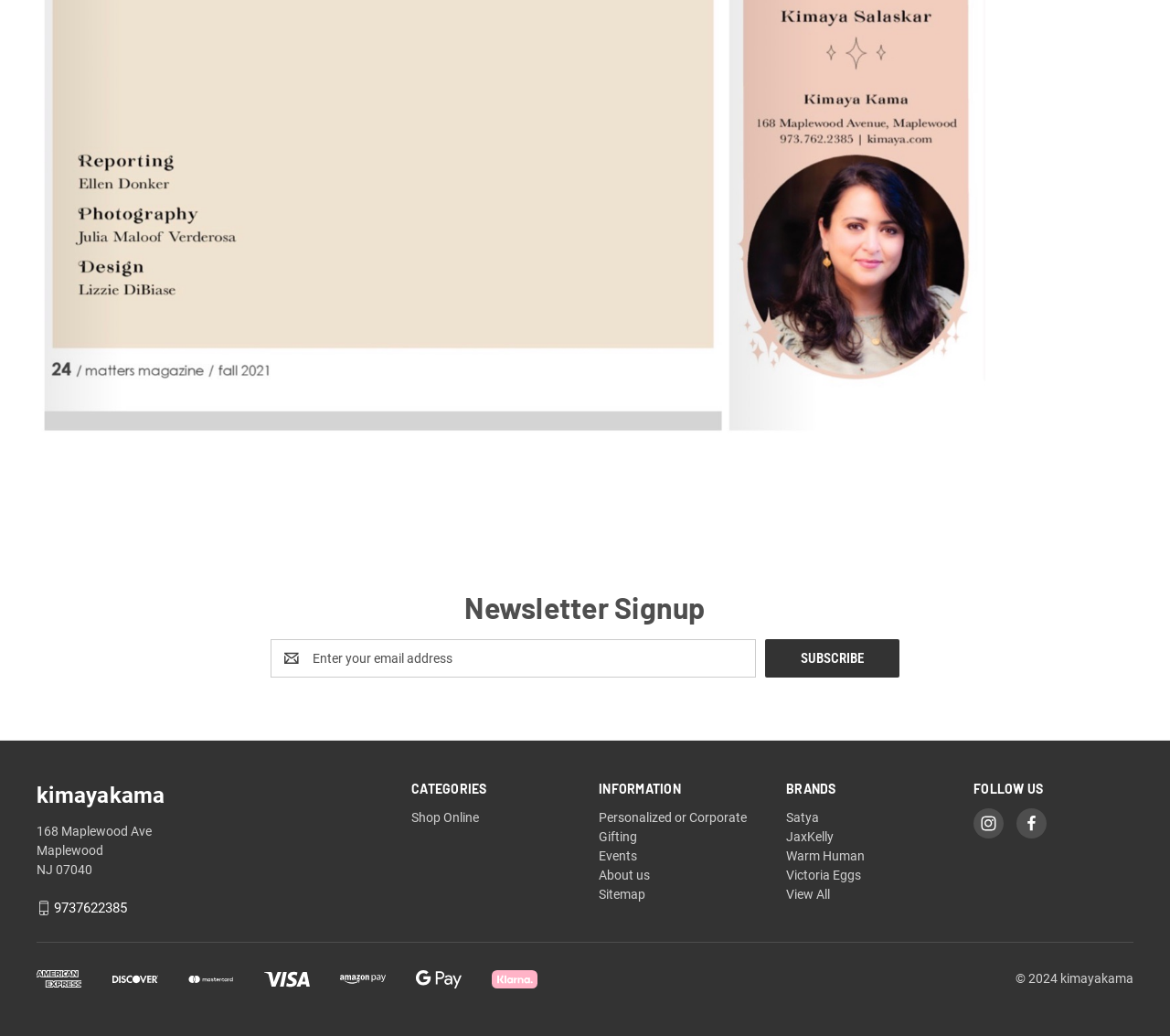What is the purpose of the input field?
Based on the content of the image, thoroughly explain and answer the question.

The input field is located below the 'Newsletter Signup' heading and has a label 'Email Address', indicating that it is used to collect email addresses from users who want to subscribe to the newsletter.